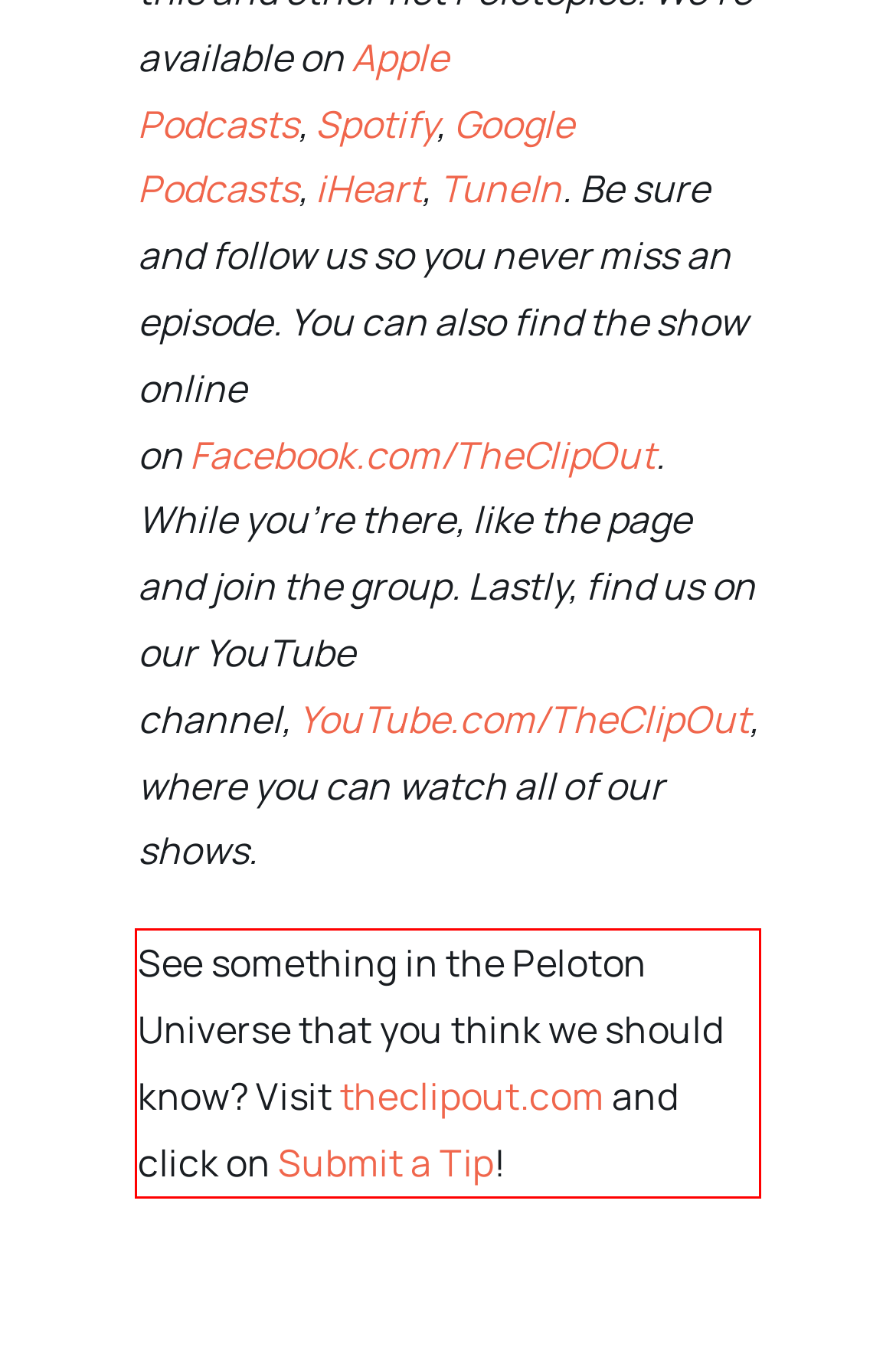Given a screenshot of a webpage with a red bounding box, please identify and retrieve the text inside the red rectangle.

See something in the Peloton Universe that you think we should know? Visit theclipout.com and click on Submit a Tip!